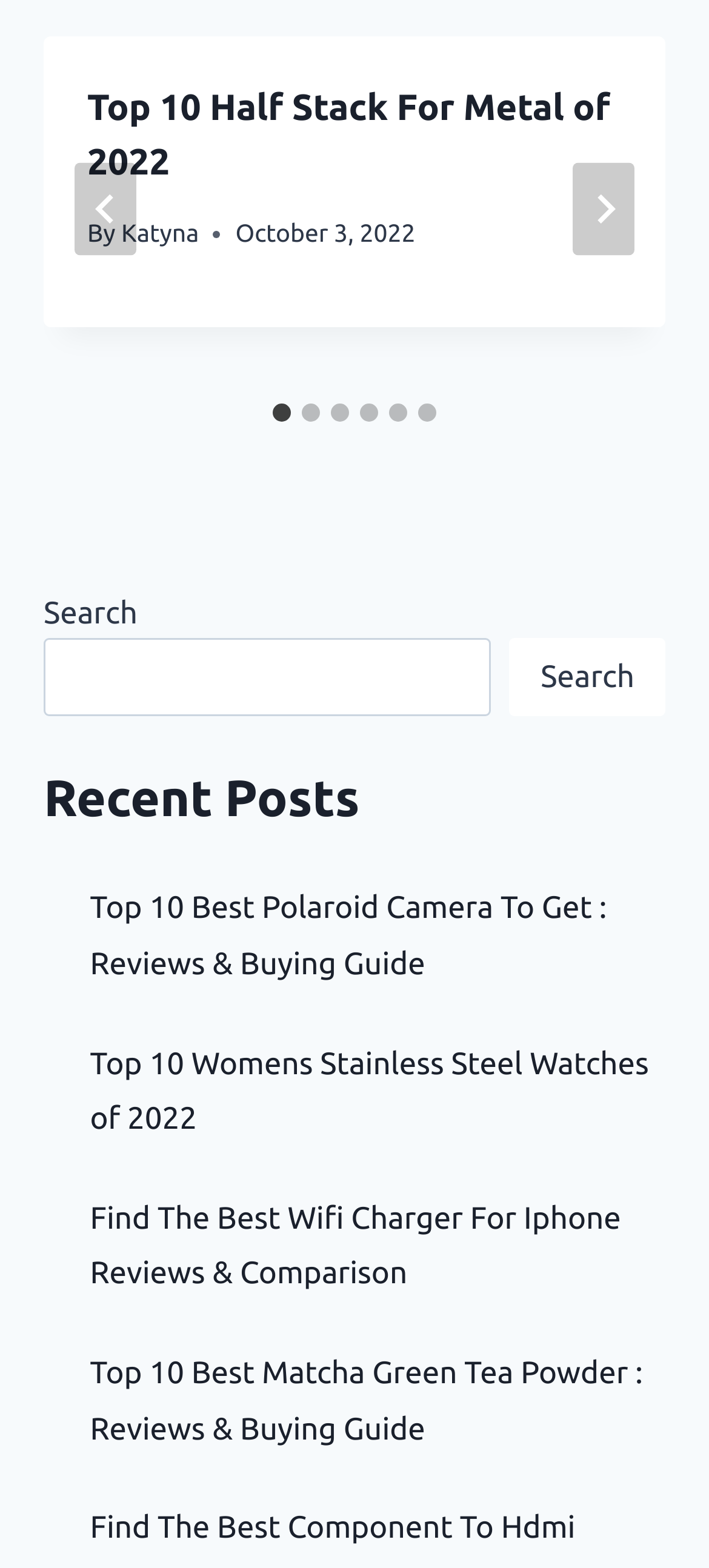What is the title of the first article?
Please give a detailed and thorough answer to the question, covering all relevant points.

I found the title of the first article by looking at the heading element inside the article element, which is 'Top 10 Half Stack For Metal of 2022'.